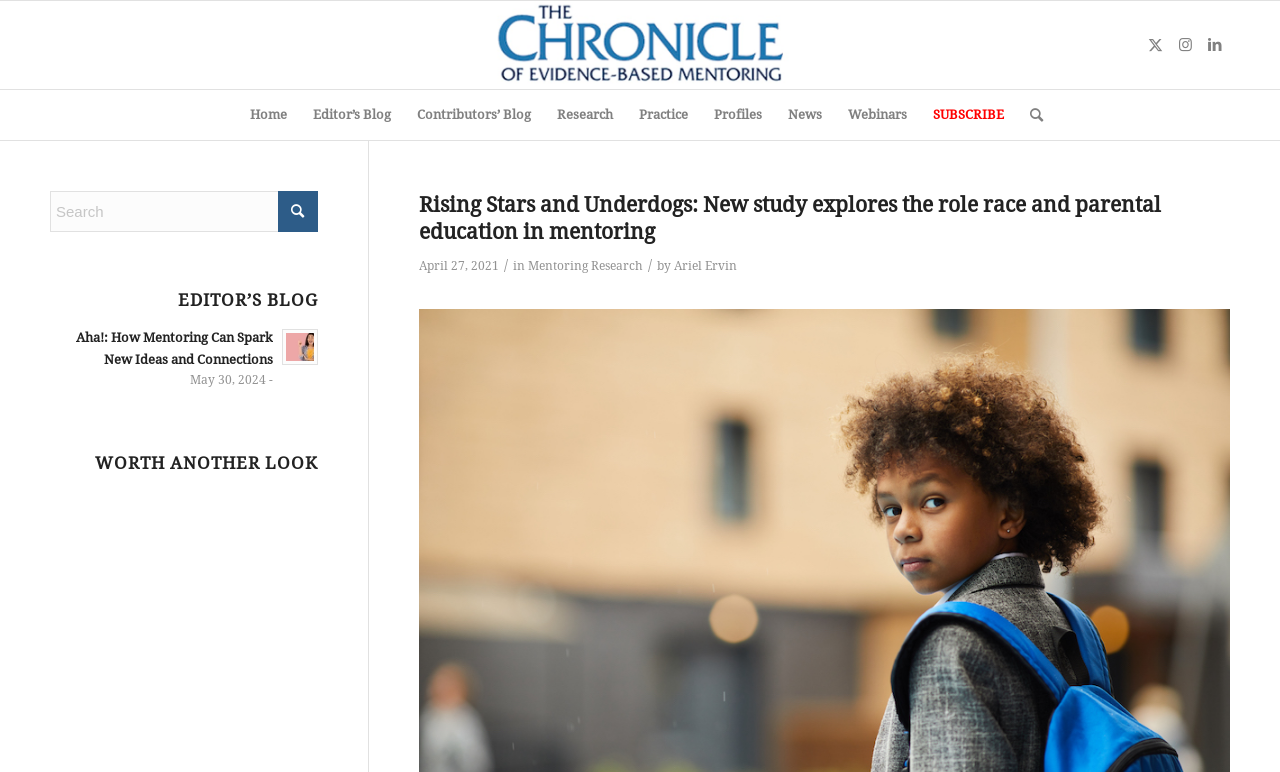Pinpoint the bounding box coordinates of the clickable element needed to complete the instruction: "Search for something". The coordinates should be provided as four float numbers between 0 and 1: [left, top, right, bottom].

[0.039, 0.247, 0.248, 0.301]